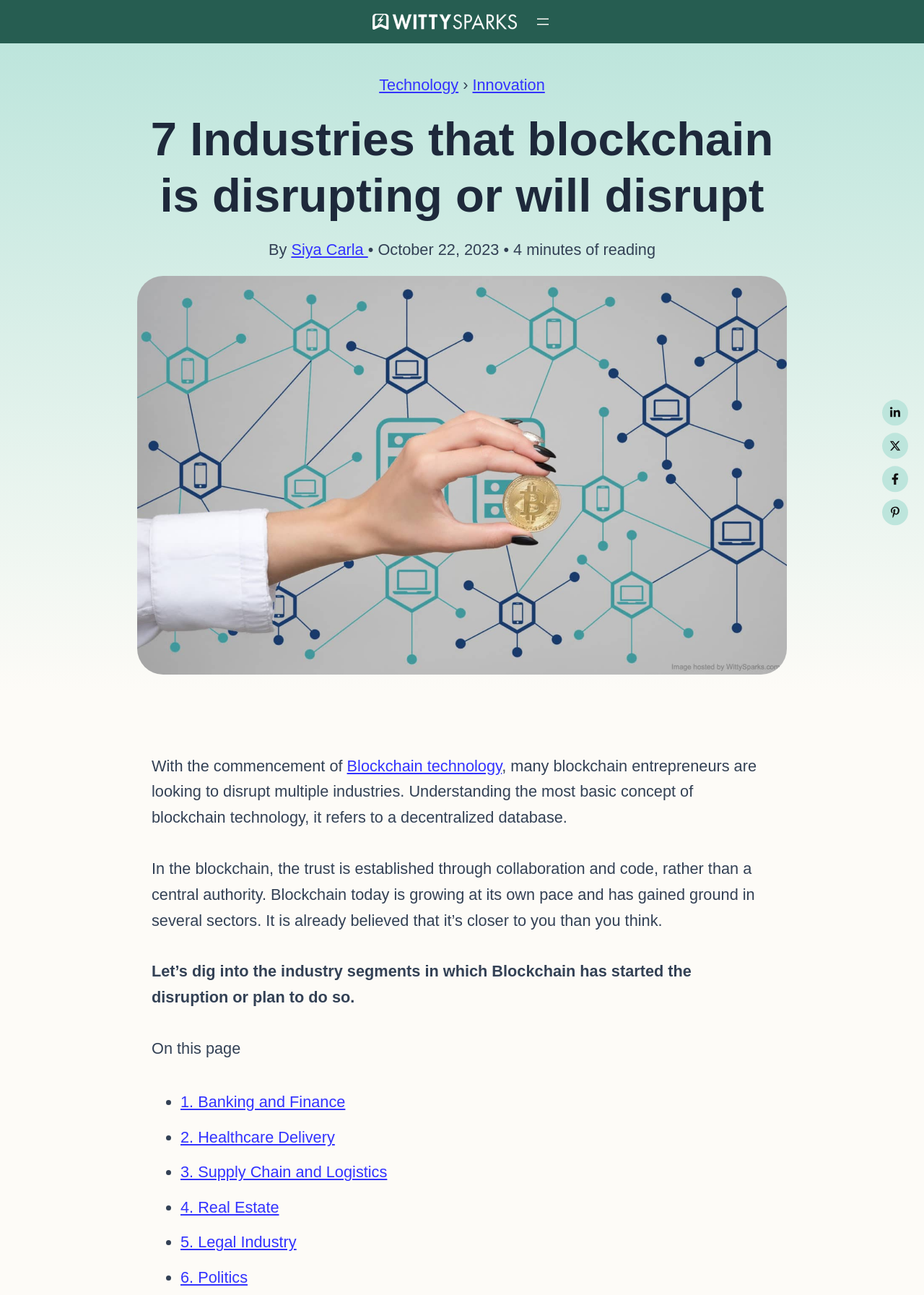Please identify the bounding box coordinates of the clickable area that will allow you to execute the instruction: "Click the WittySparks Logo".

[0.403, 0.011, 0.559, 0.023]